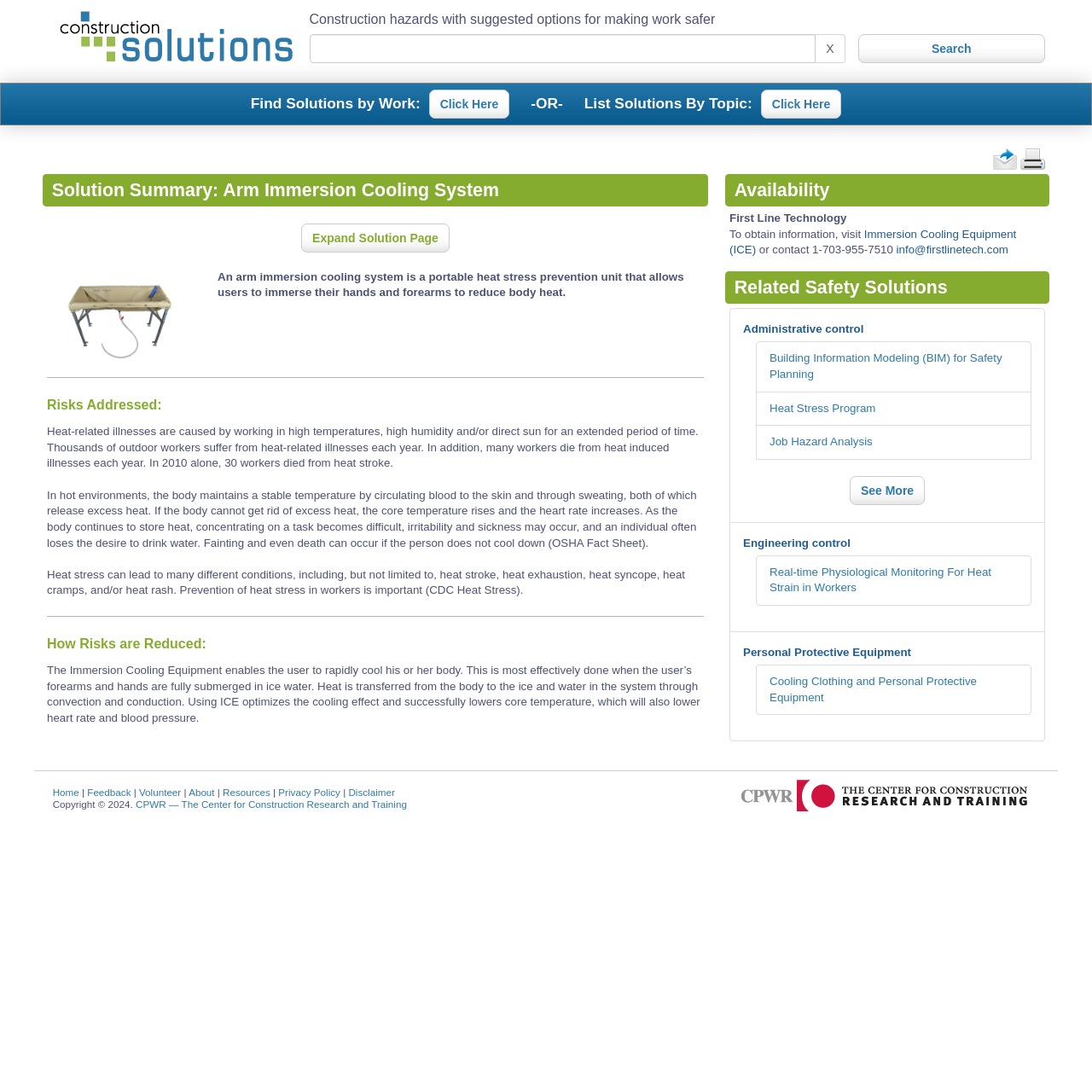Find the bounding box coordinates of the element to click in order to complete the given instruction: "View related safety solutions."

[0.664, 0.248, 0.961, 0.278]